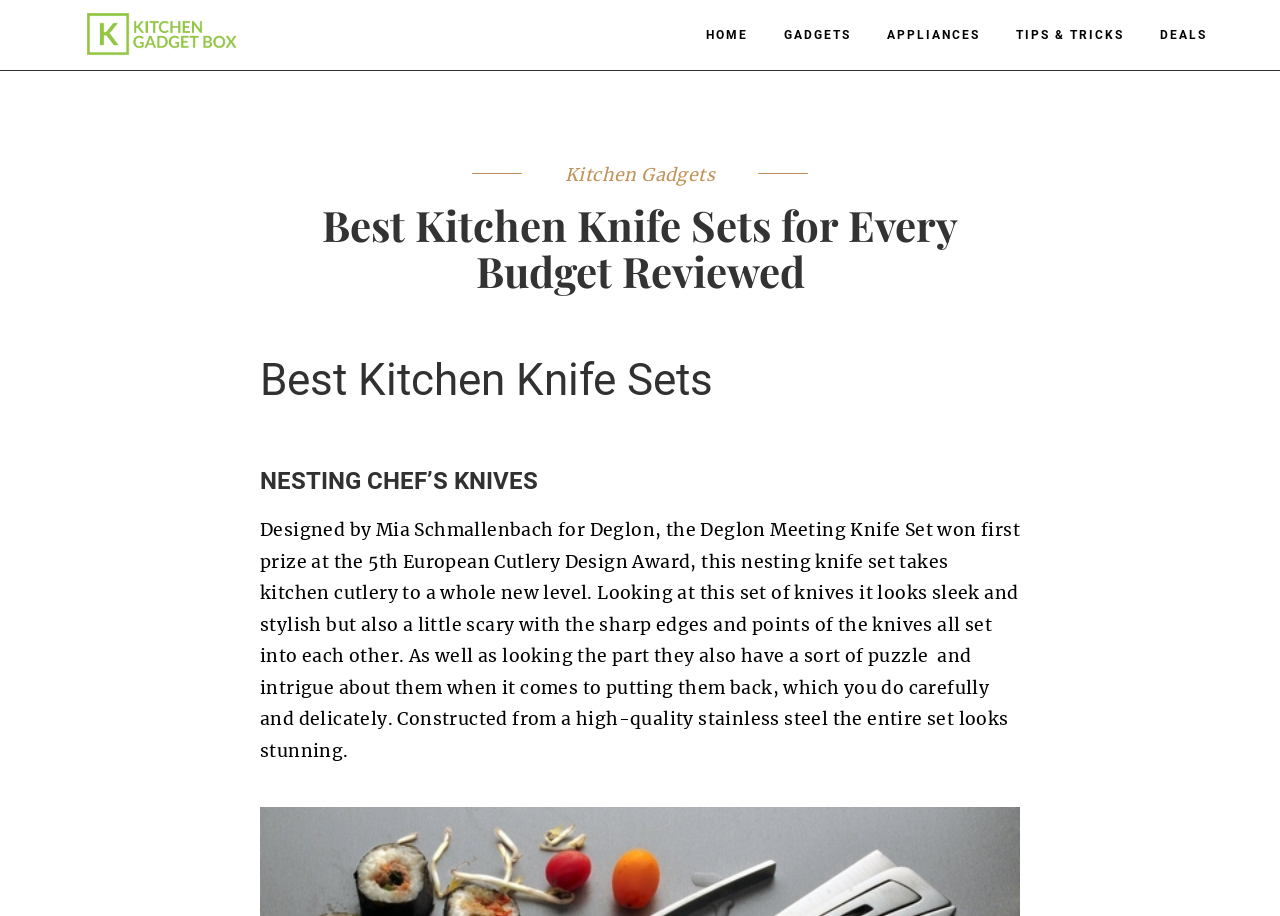How many links are in the top navigation bar?
Based on the image, give a concise answer in the form of a single word or short phrase.

5